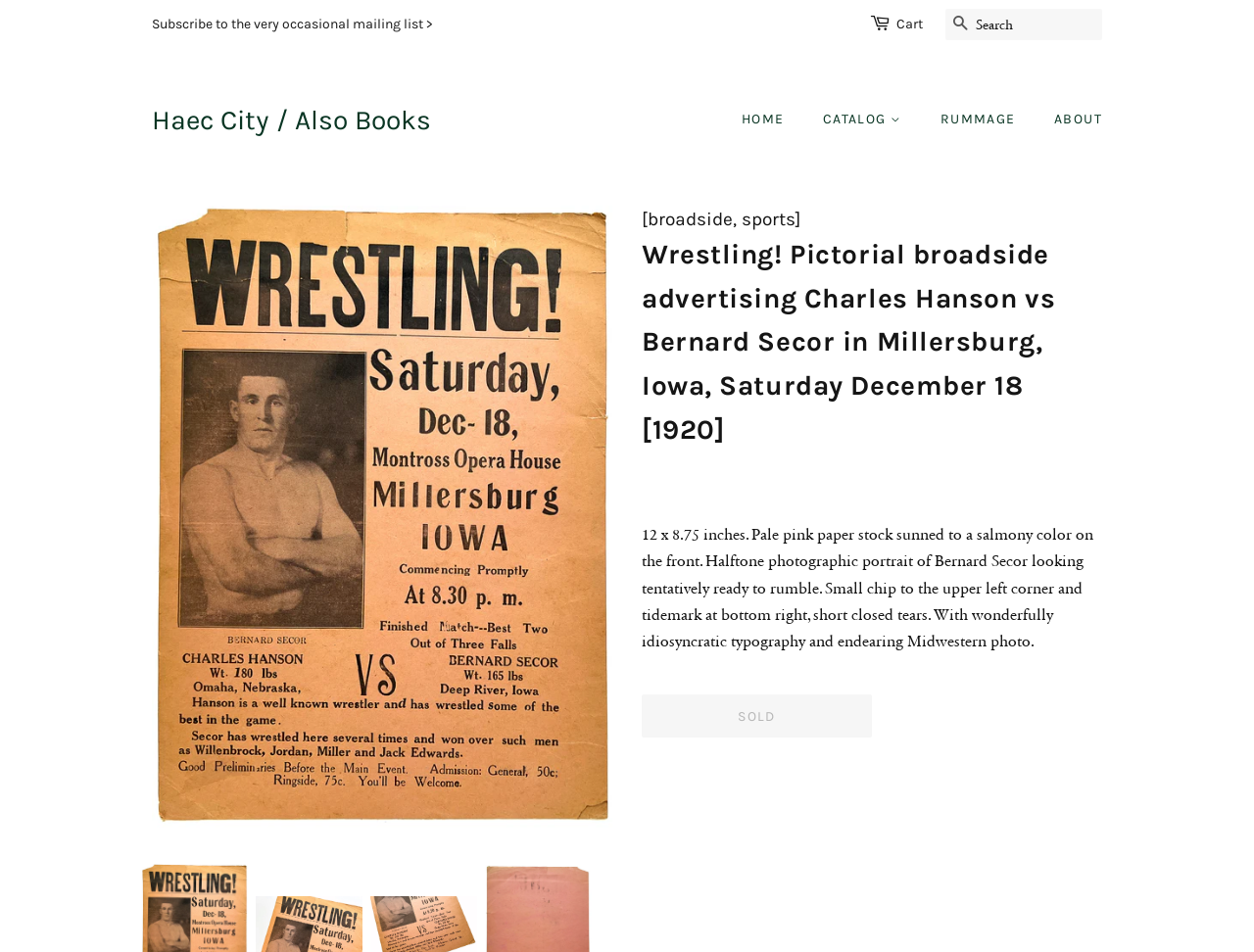What is the color of the paper stock?
Utilize the image to construct a detailed and well-explained answer.

I found the answer by reading the text description of the broadside, which states that the paper stock is sunned to a salmony color on the front, but originally pale pink.